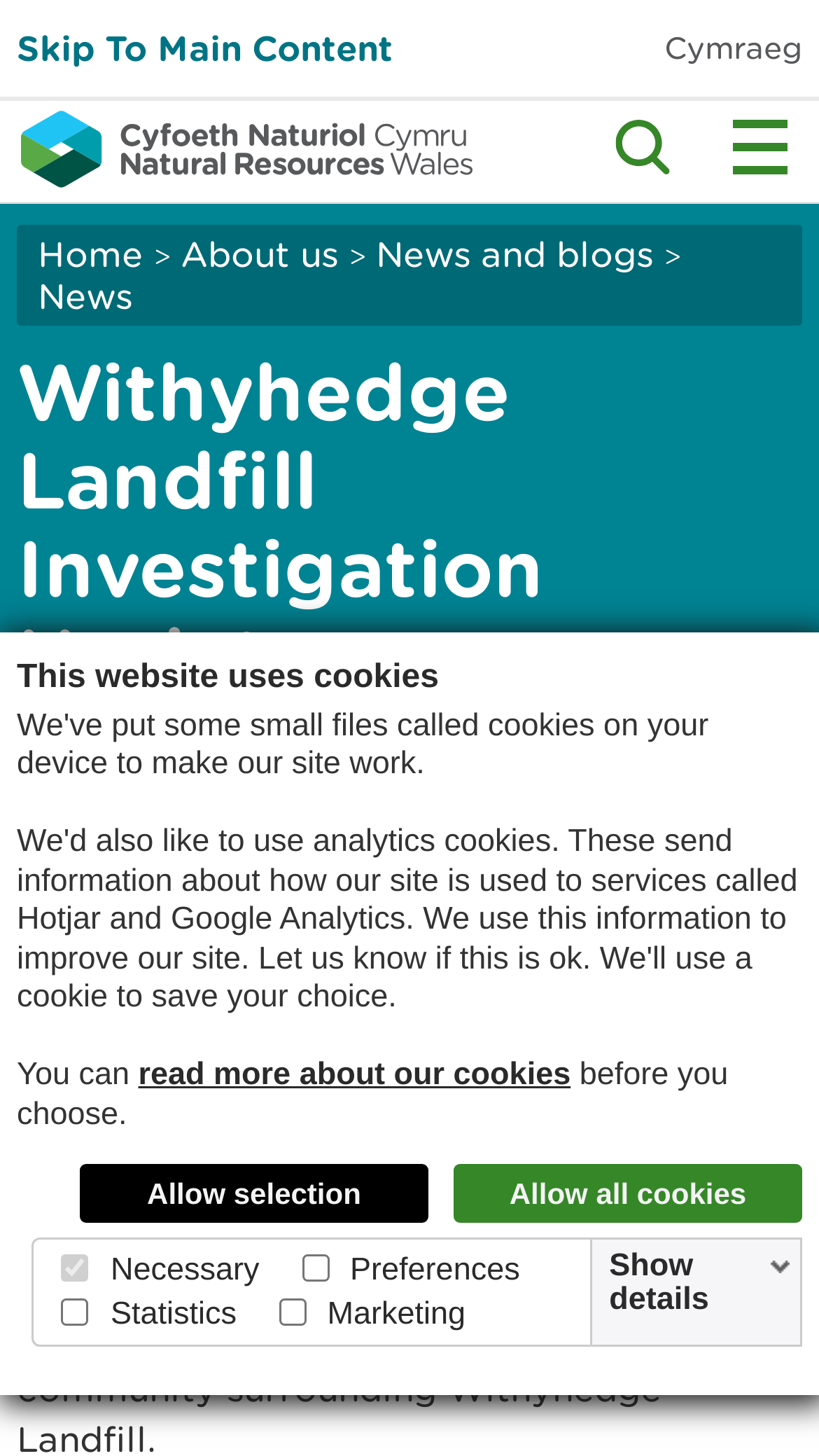Please mark the clickable region by giving the bounding box coordinates needed to complete this instruction: "go to NRW homepage".

[0.0, 0.075, 0.577, 0.13]